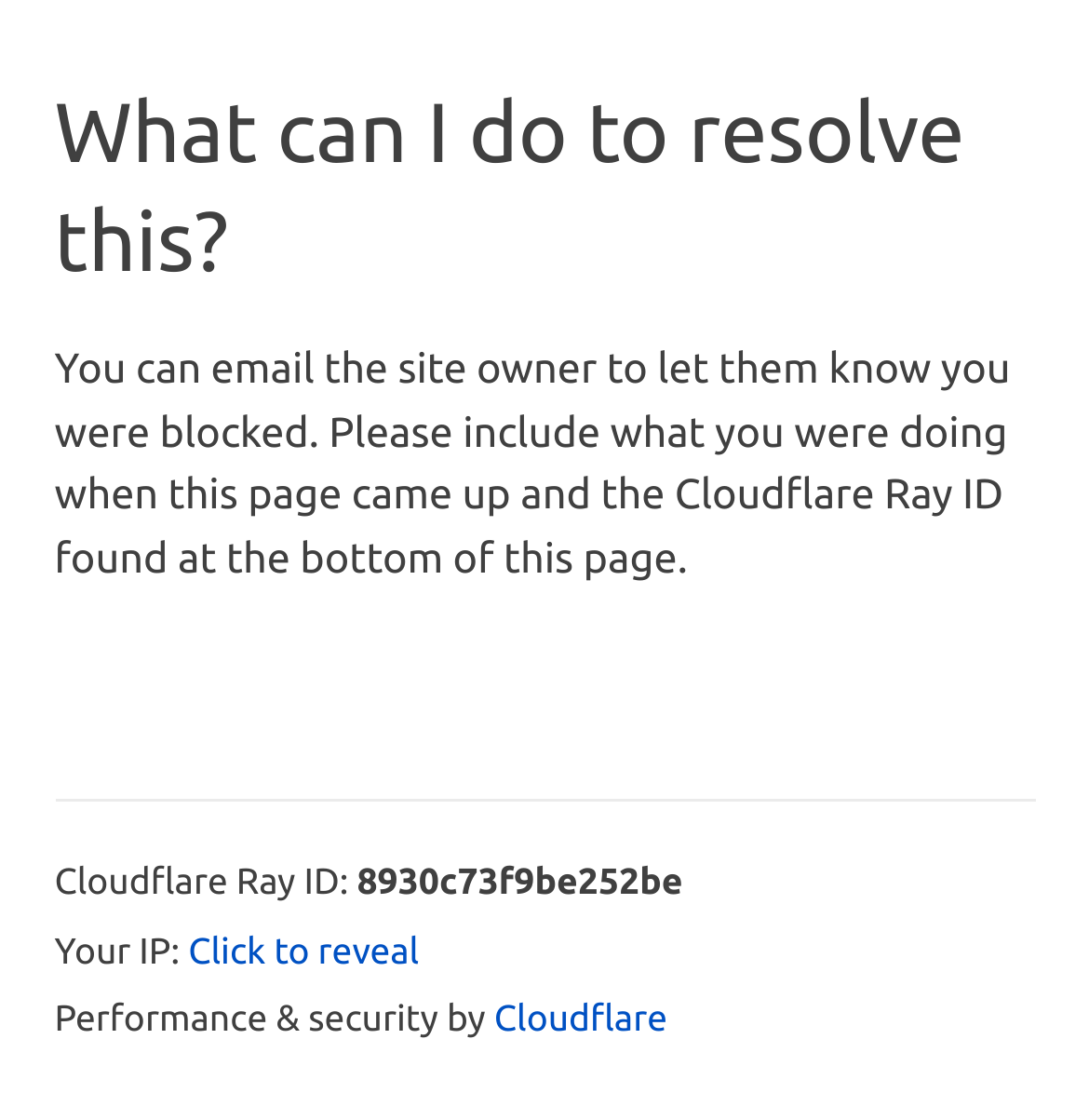What is the purpose of the email to the site owner?
Please give a well-detailed answer to the question.

The purpose of the email to the site owner is to report being blocked, as indicated by the text 'You can email the site owner to let them know you were blocked.'